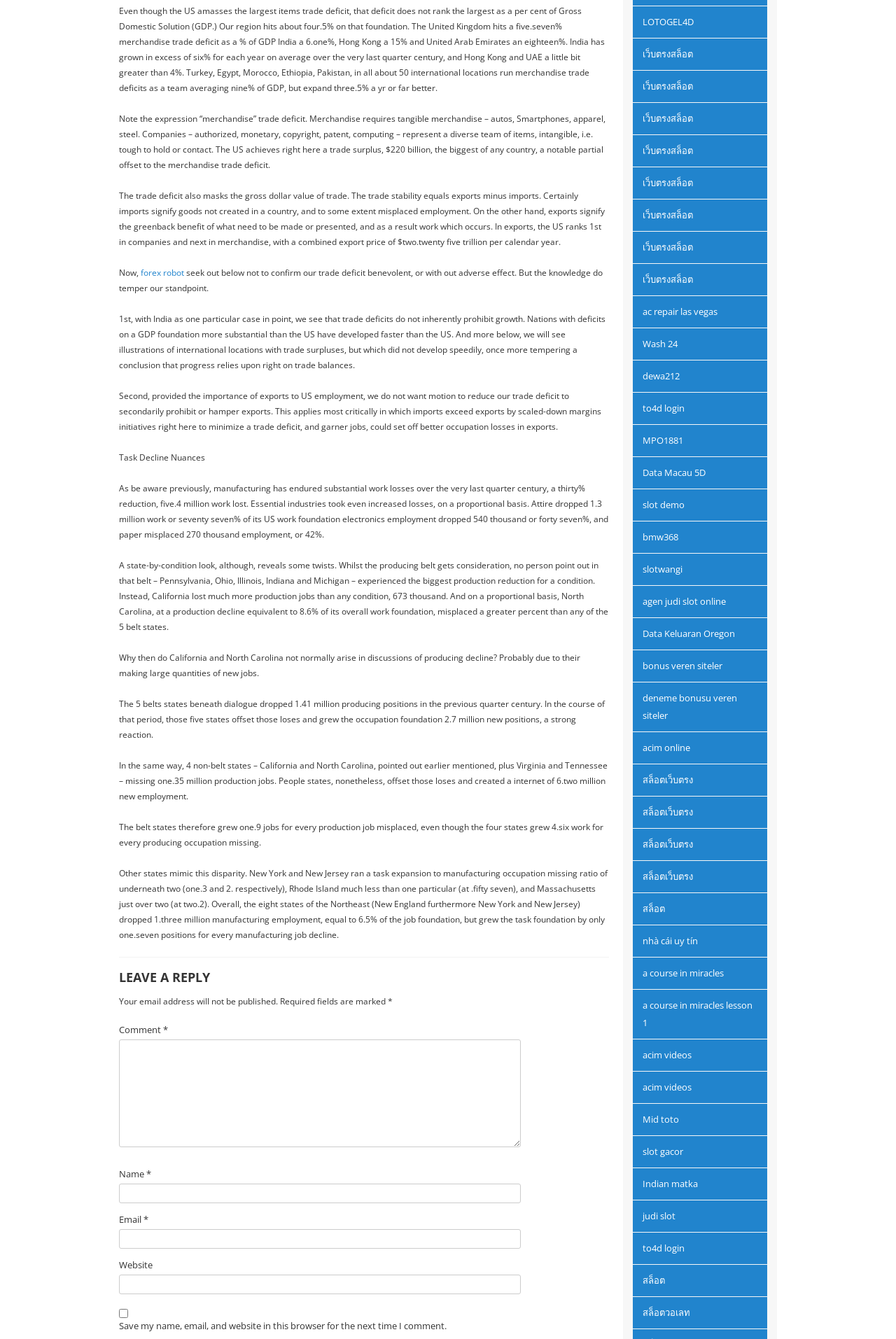What is the percentage of GDP of the US trade deficit?
From the image, respond using a single word or phrase.

4.5%